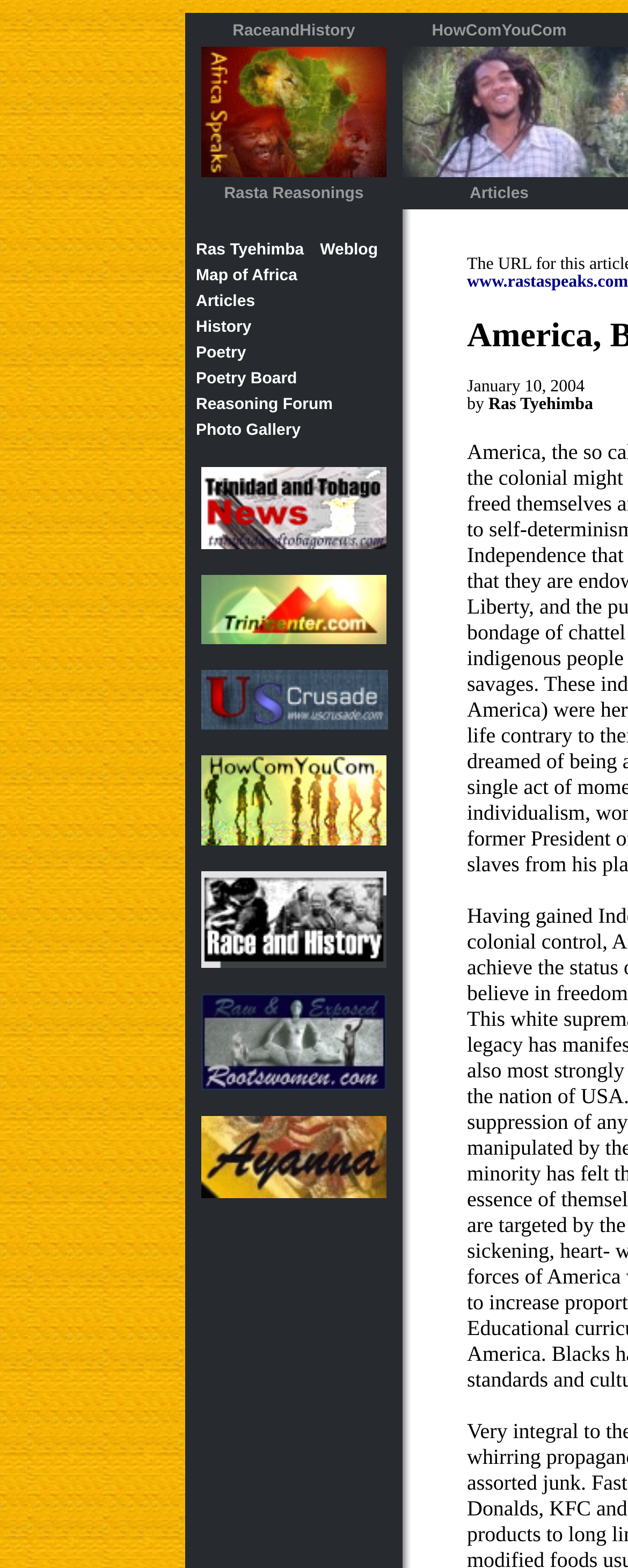Give a concise answer of one word or phrase to the question: 
How many sections are there in the webpage?

5